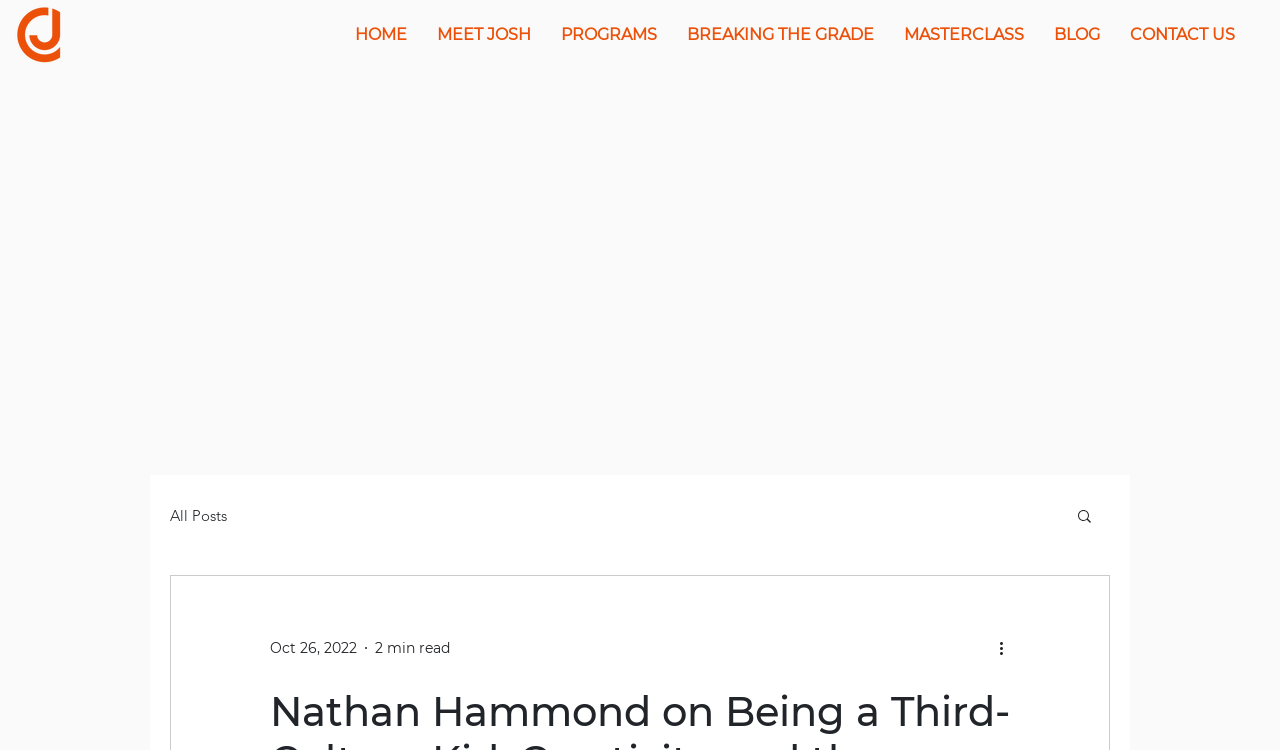Identify and provide the text content of the webpage's primary headline.

Nathan Hammond on Being a Third-Culture Kid, Creativity and the Ultimate Hall Pass